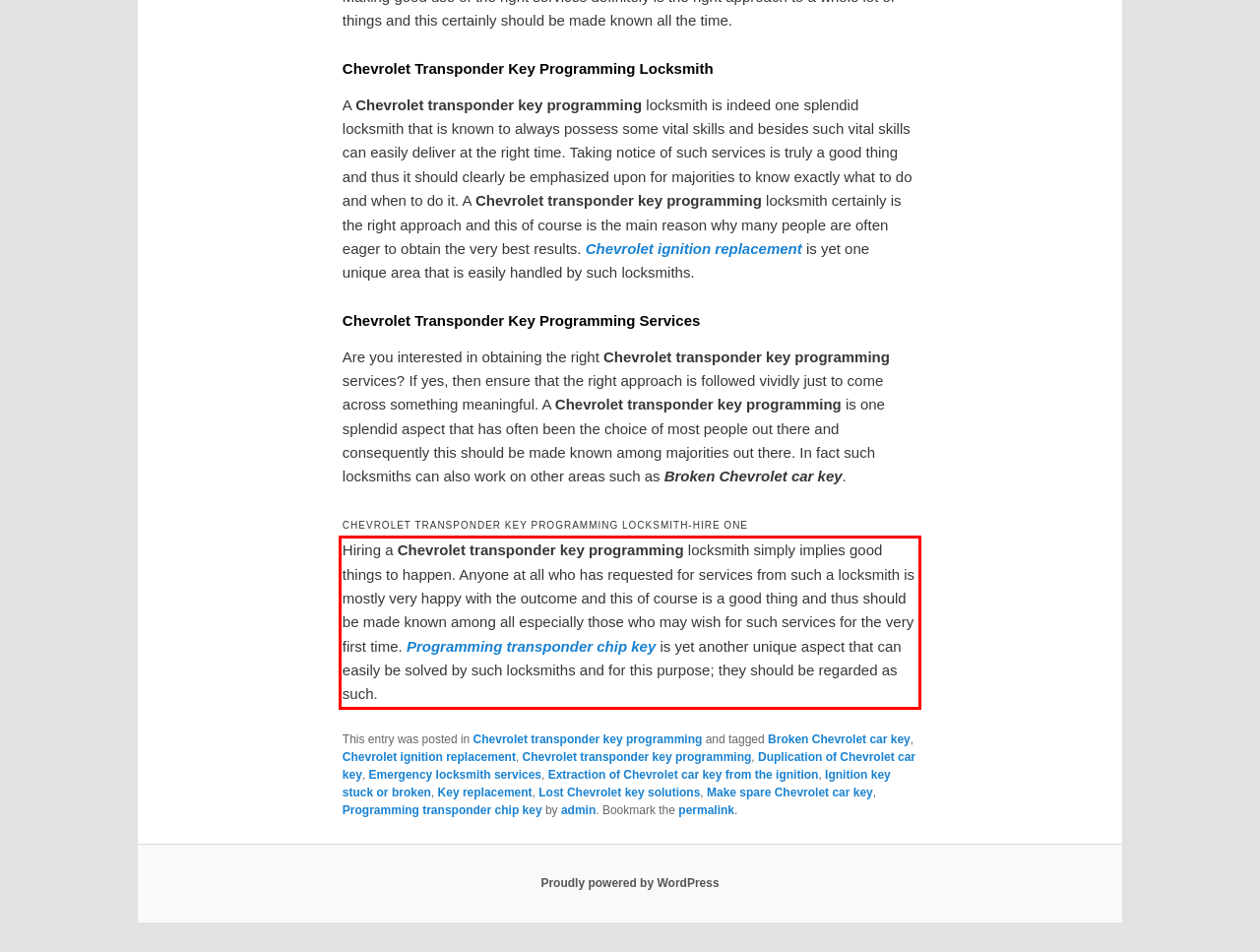In the given screenshot, locate the red bounding box and extract the text content from within it.

Hiring a Chevrolet transponder key programming locksmith simply implies good things to happen. Anyone at all who has requested for services from such a locksmith is mostly very happy with the outcome and this of course is a good thing and thus should be made known among all especially those who may wish for such services for the very first time. Programming transponder chip key is yet another unique aspect that can easily be solved by such locksmiths and for this purpose; they should be regarded as such.